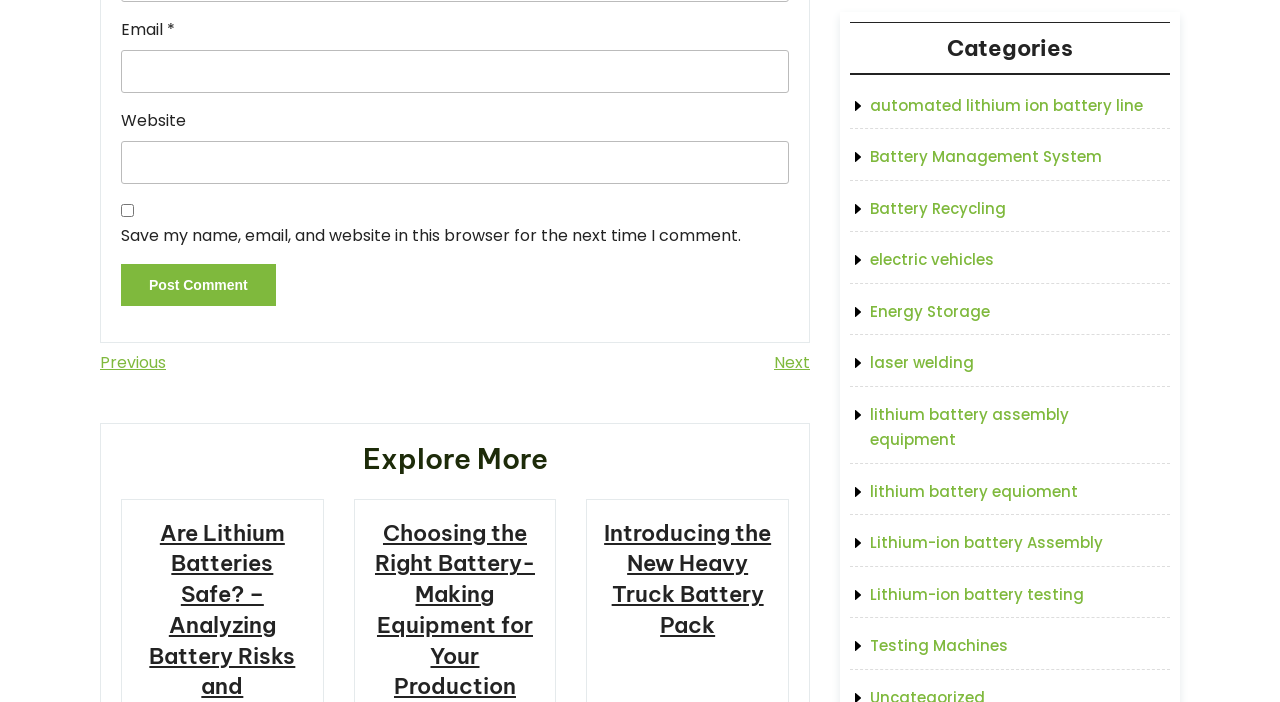Please answer the following question using a single word or phrase: What categories are listed on the webpage?

Battery-related topics